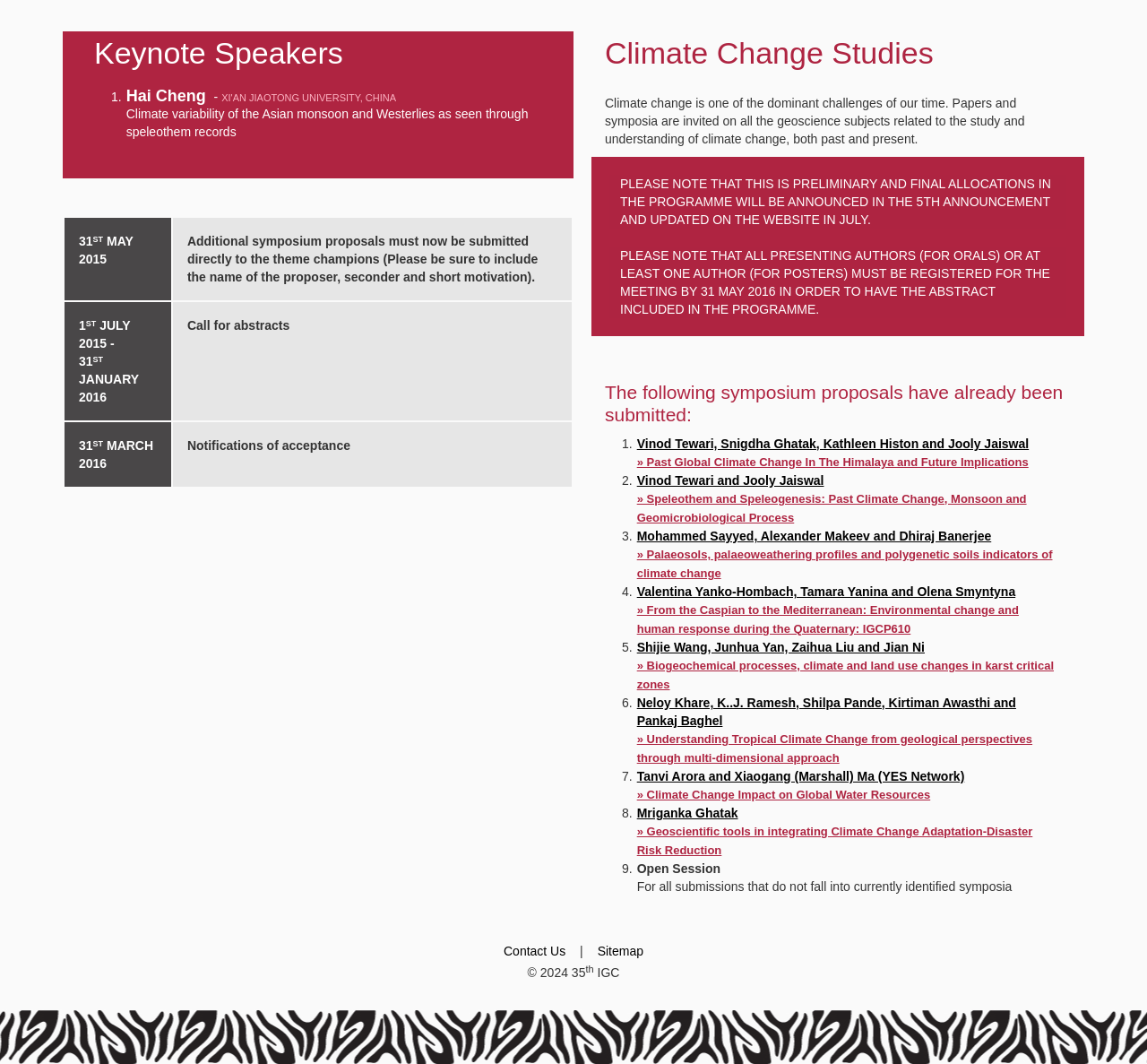Determine the bounding box coordinates of the clickable region to carry out the instruction: "Click on 'Contact Us'".

[0.439, 0.887, 0.493, 0.901]